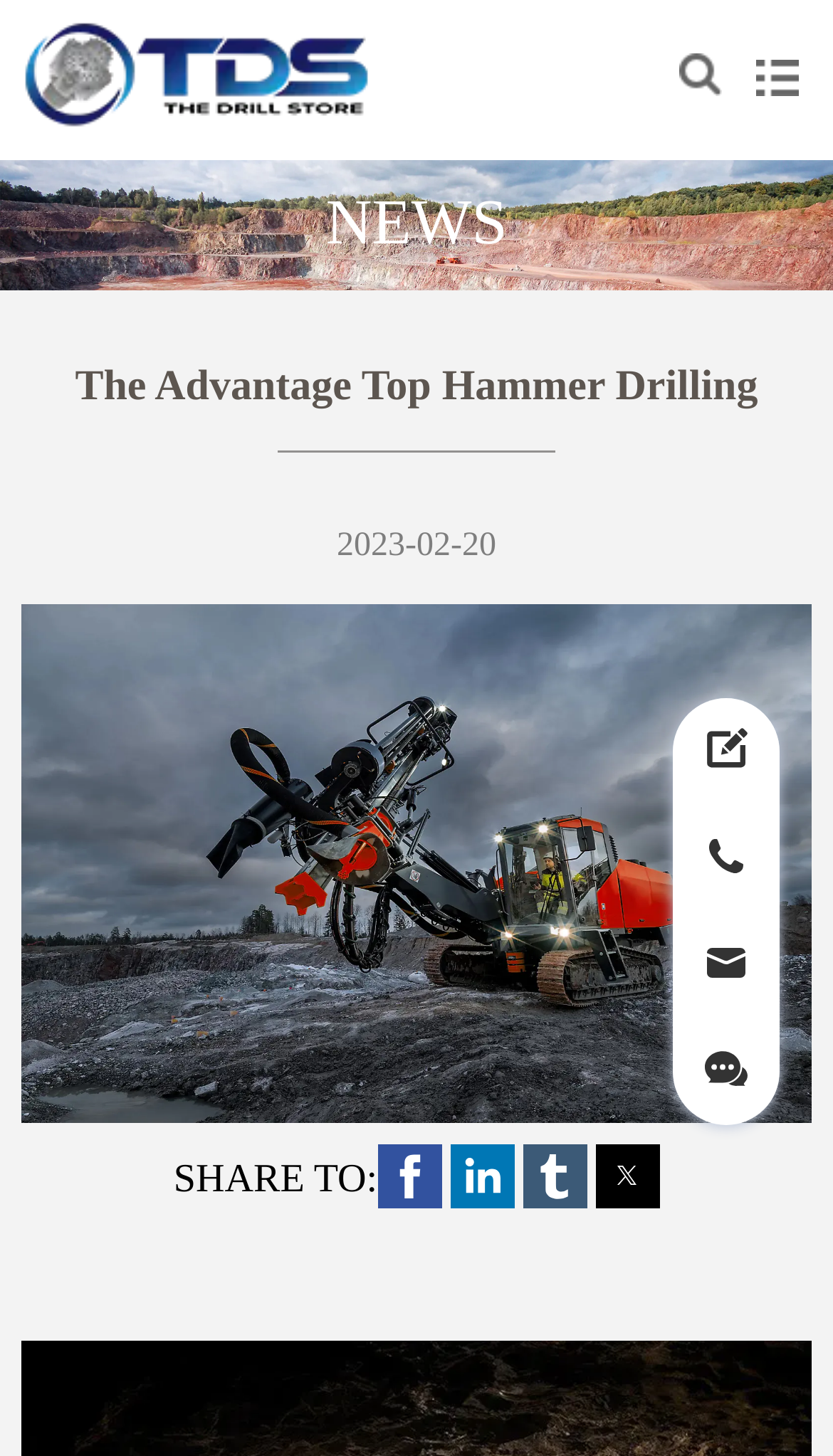Please give a short response to the question using one word or a phrase:
What is the position of the 'Chat' section?

Bottom right